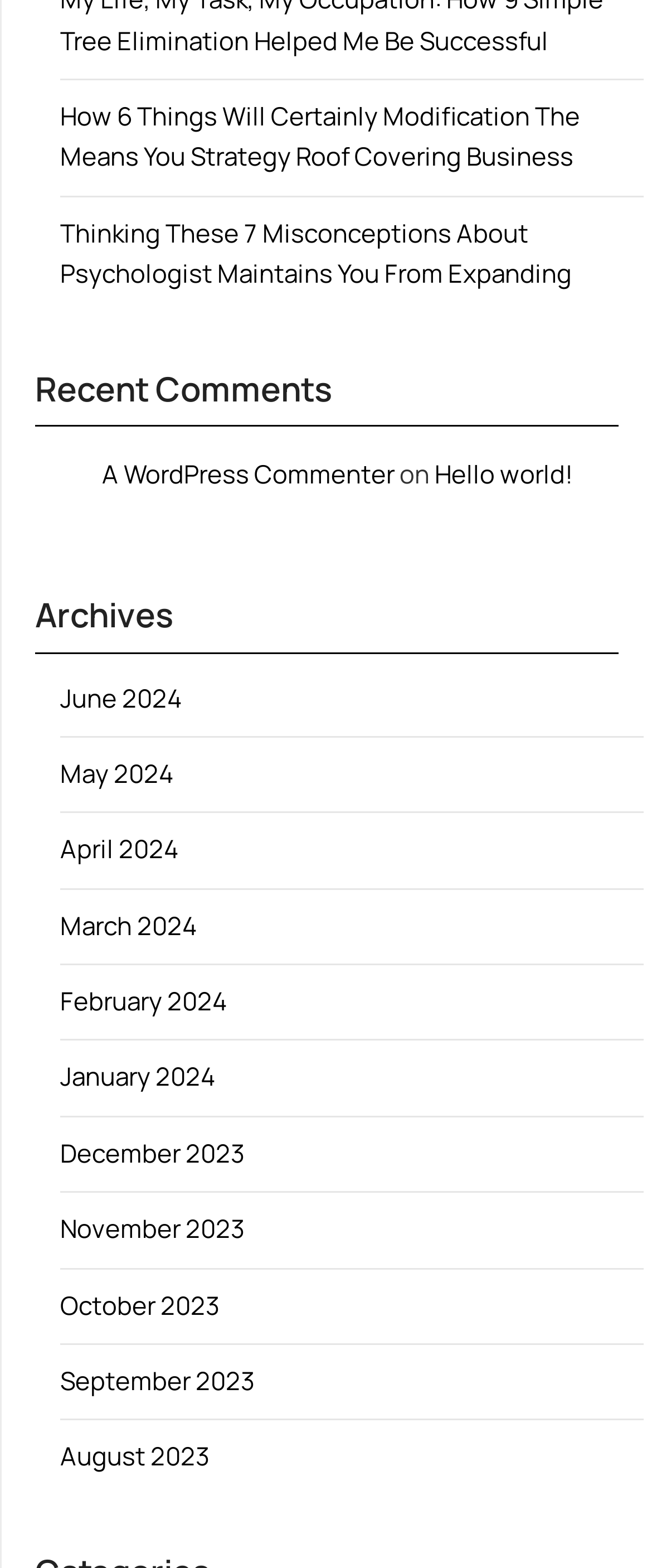Mark the bounding box of the element that matches the following description: "A WordPress Commenter".

[0.156, 0.291, 0.605, 0.314]